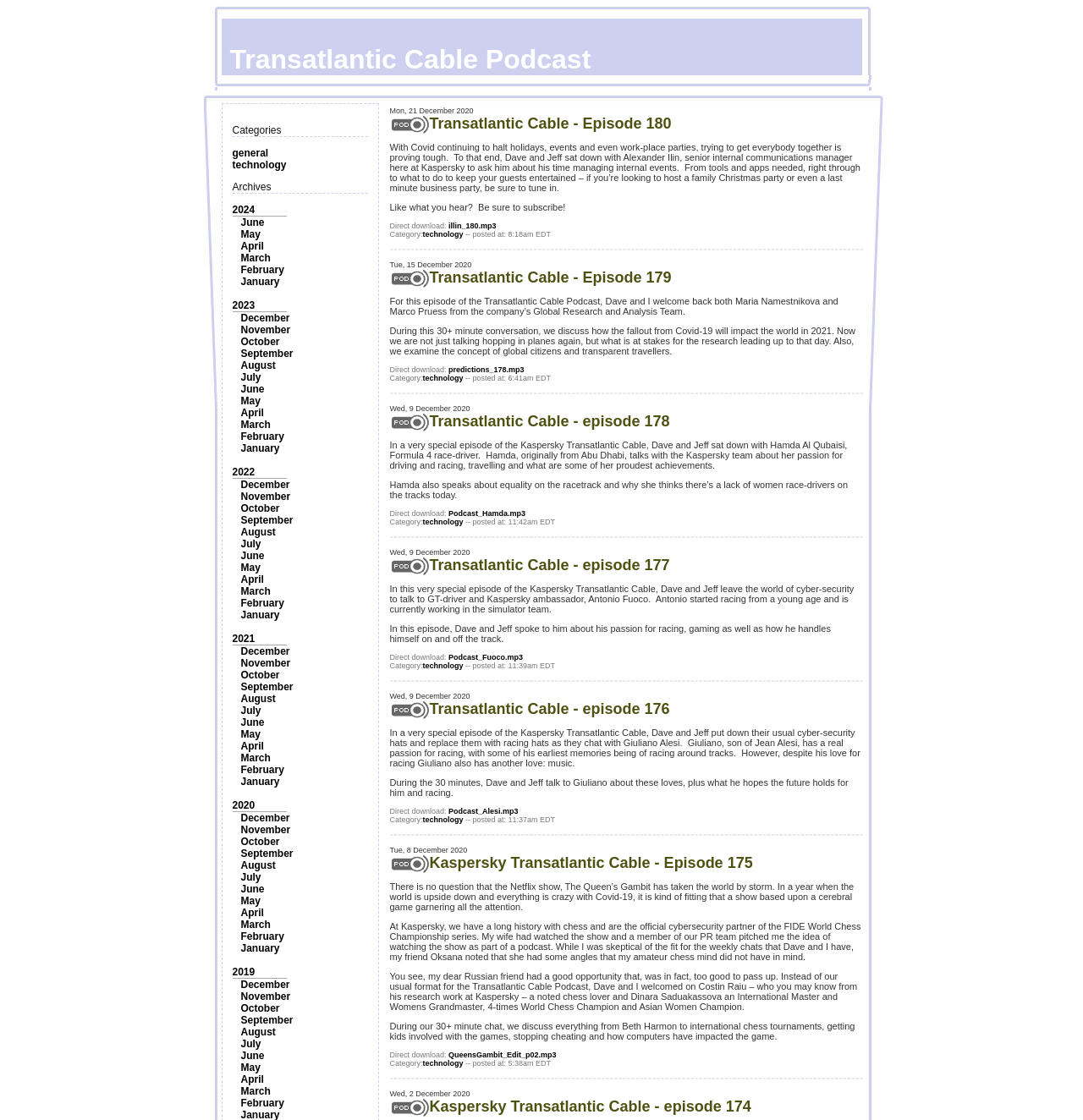Determine the bounding box coordinates of the clickable element to achieve the following action: 'View the 'technology' category'. Provide the coordinates as four float values between 0 and 1, formatted as [left, top, right, bottom].

[0.214, 0.142, 0.264, 0.153]